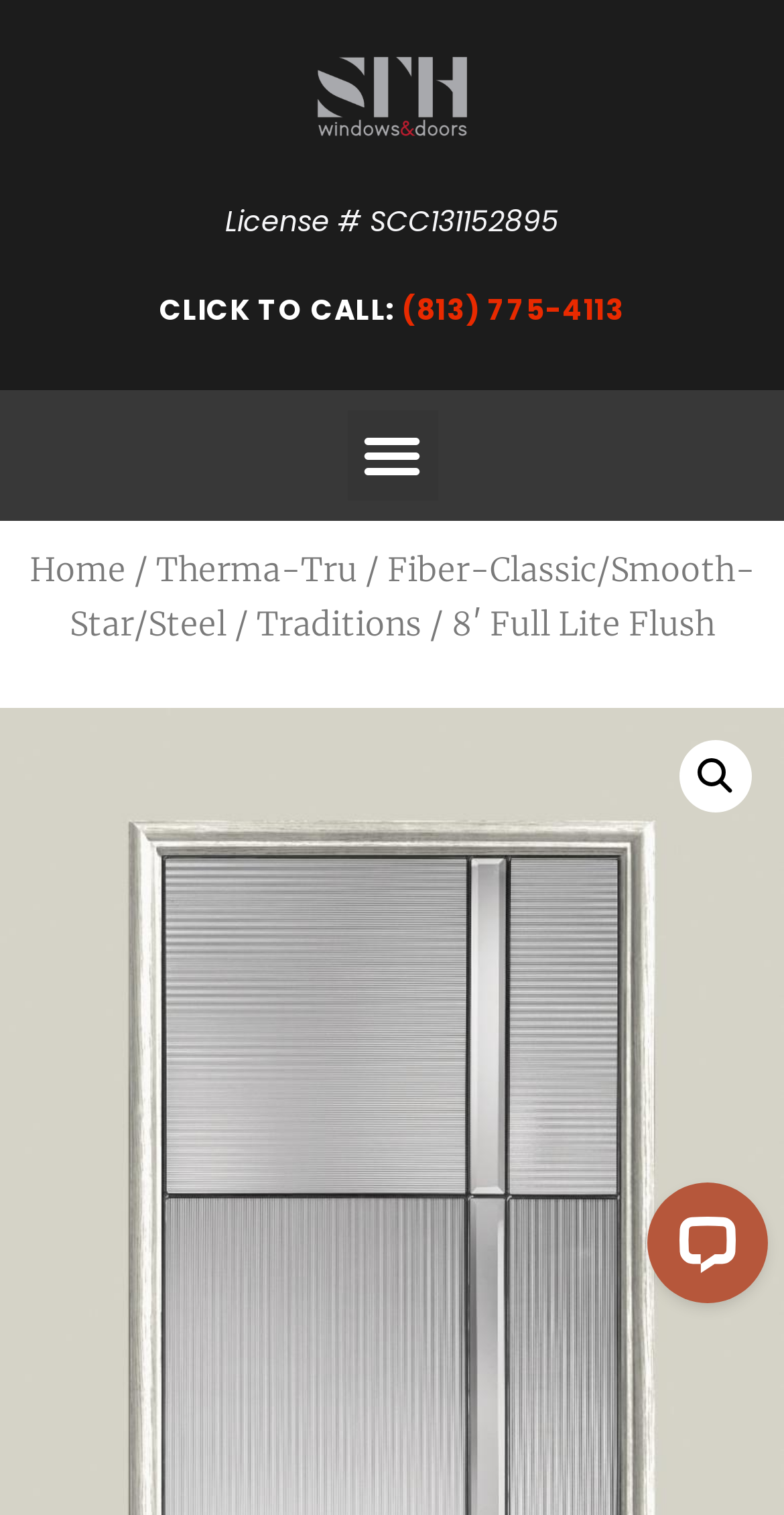Locate the bounding box coordinates of the element you need to click to accomplish the task described by this instruction: "Toggle the menu".

[0.442, 0.271, 0.558, 0.331]